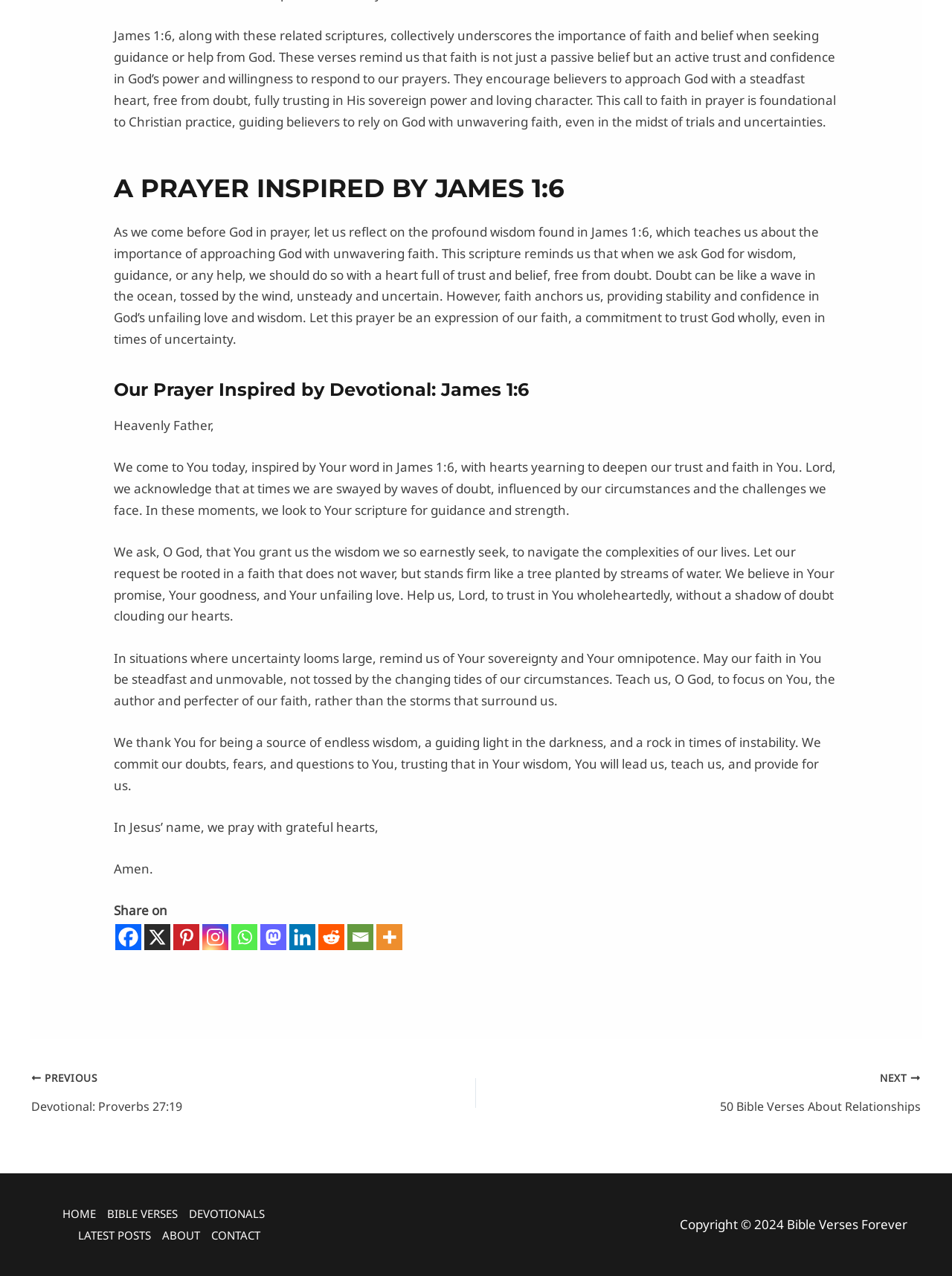What is the main topic of this webpage?
Give a single word or phrase as your answer by examining the image.

Prayer inspired by James 1:6